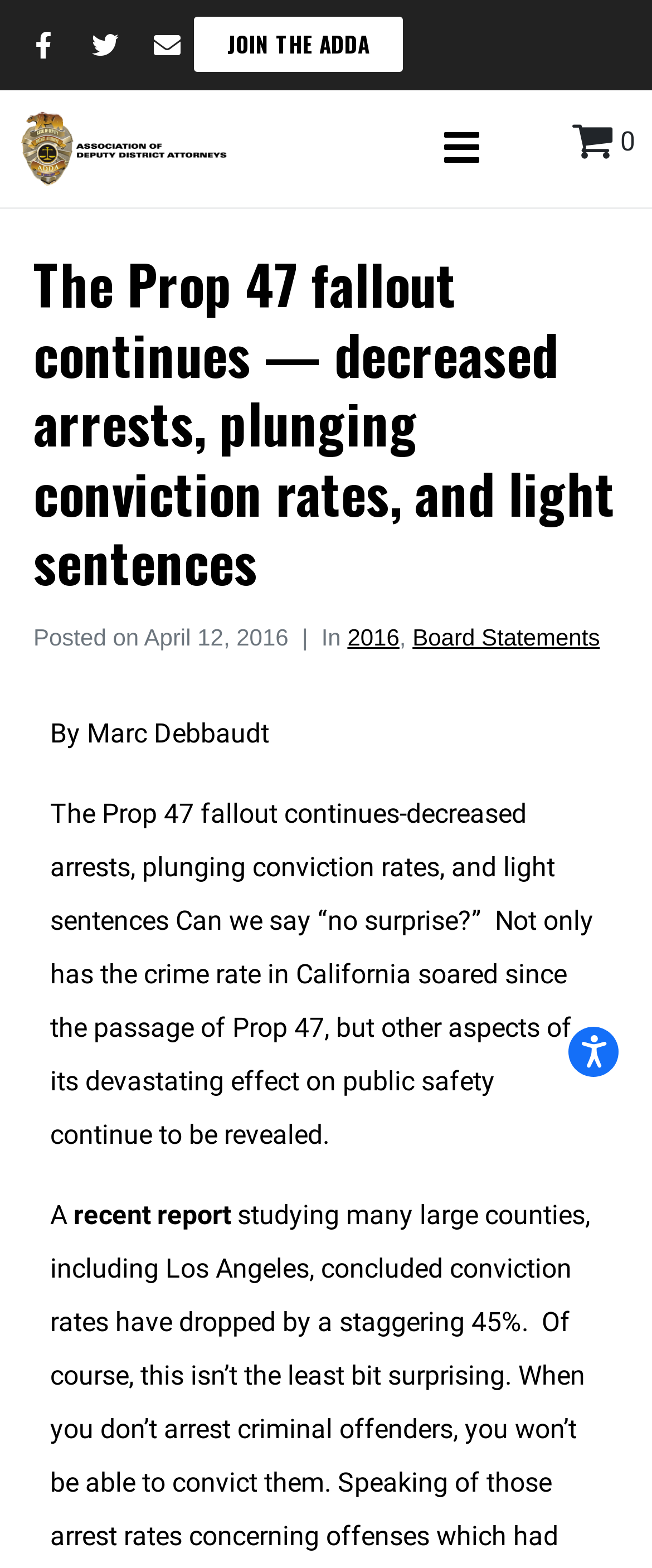Specify the bounding box coordinates for the region that must be clicked to perform the given instruction: "Check the recent report".

[0.113, 0.765, 0.354, 0.785]